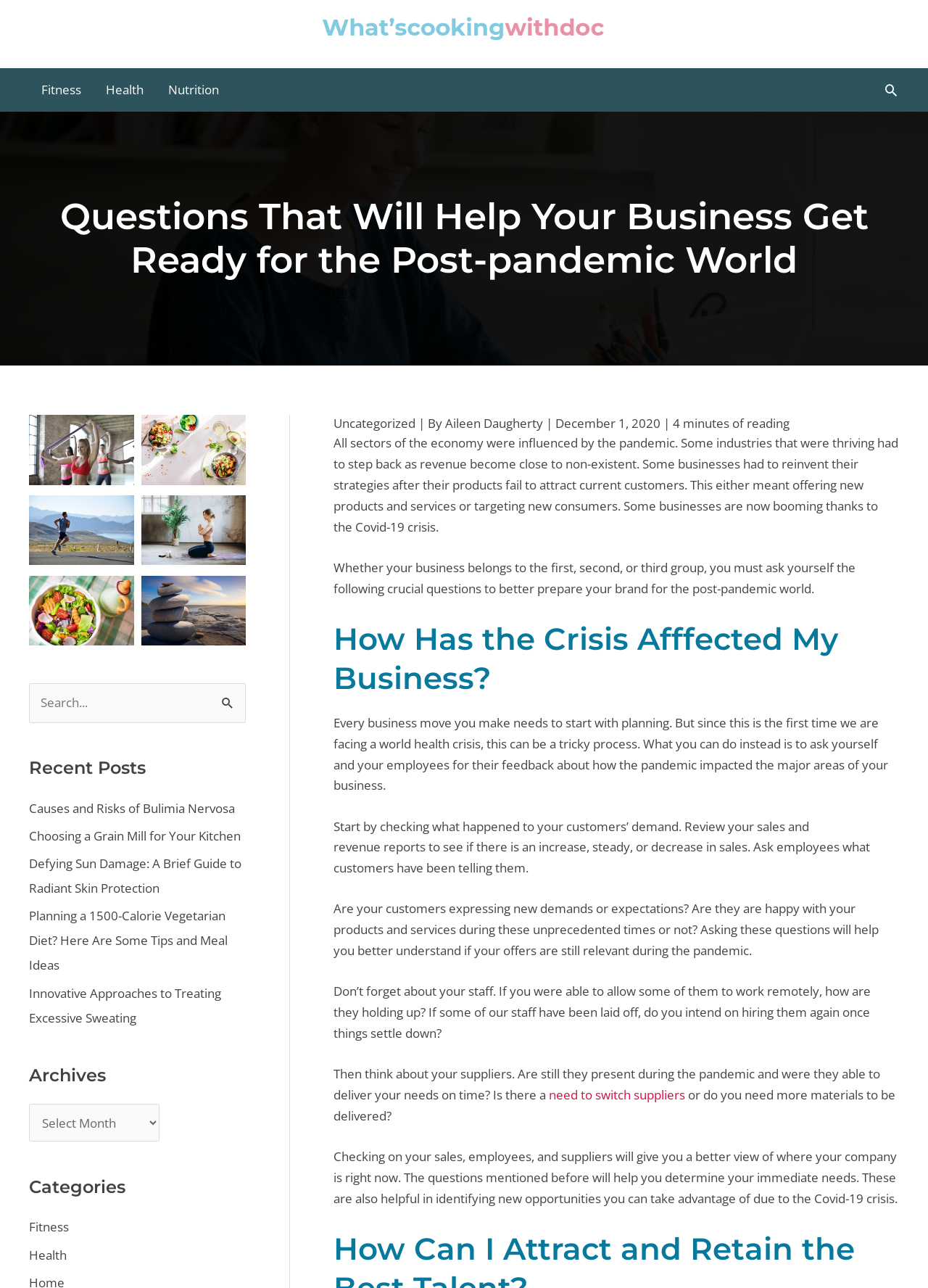What is the topic of the recent posts?
Please respond to the question with as much detail as possible.

The recent posts section lists several links to articles related to health and fitness, including topics such as bulimia nervosa, grain mills, sun damage, and excessive sweating.